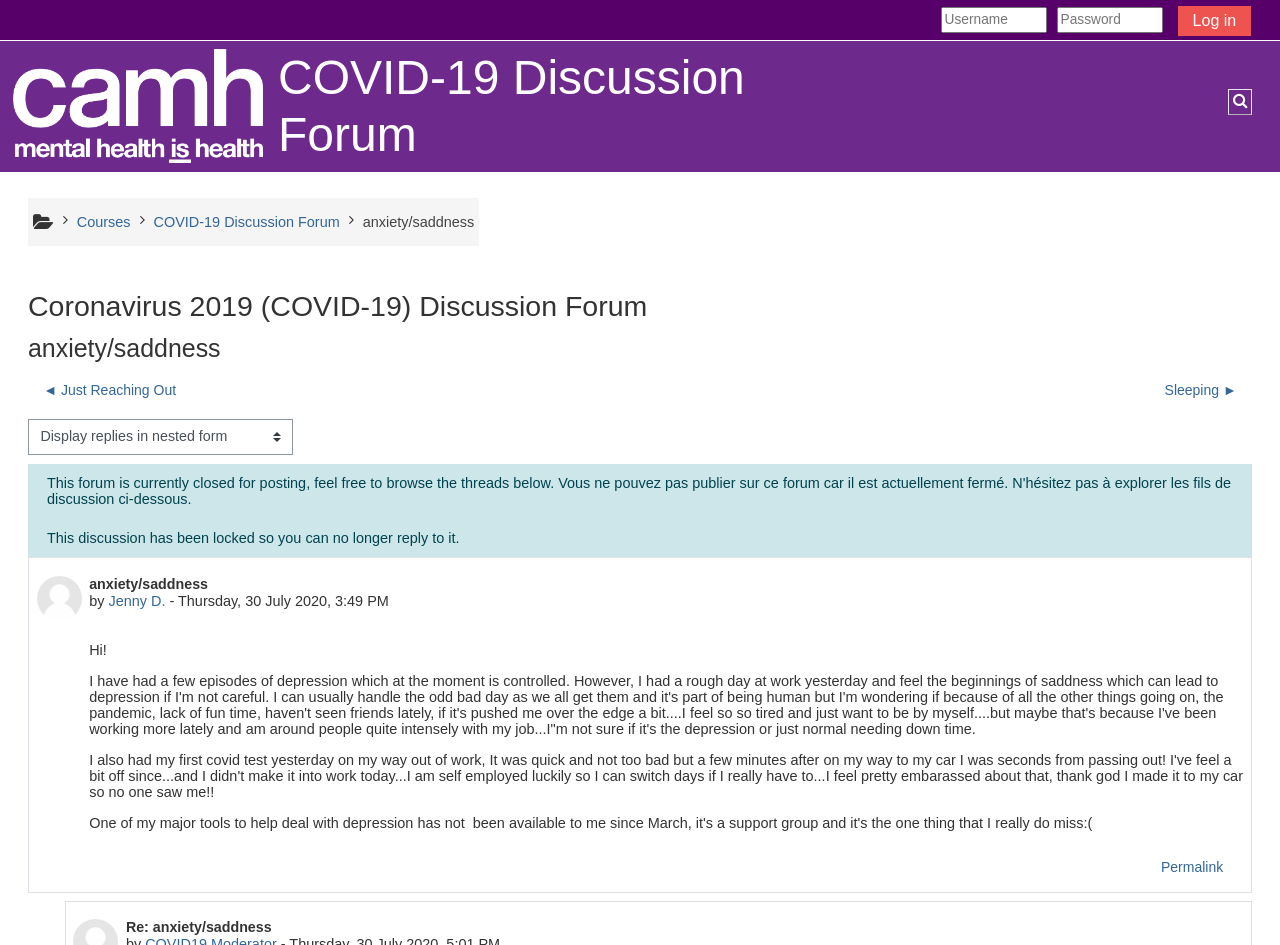Who is the author of the initial post?
Could you answer the question with a detailed and thorough explanation?

The initial post has a heading 'anxiety/saddness by Jenny D.', which indicates that Jenny D. is the author of the post.